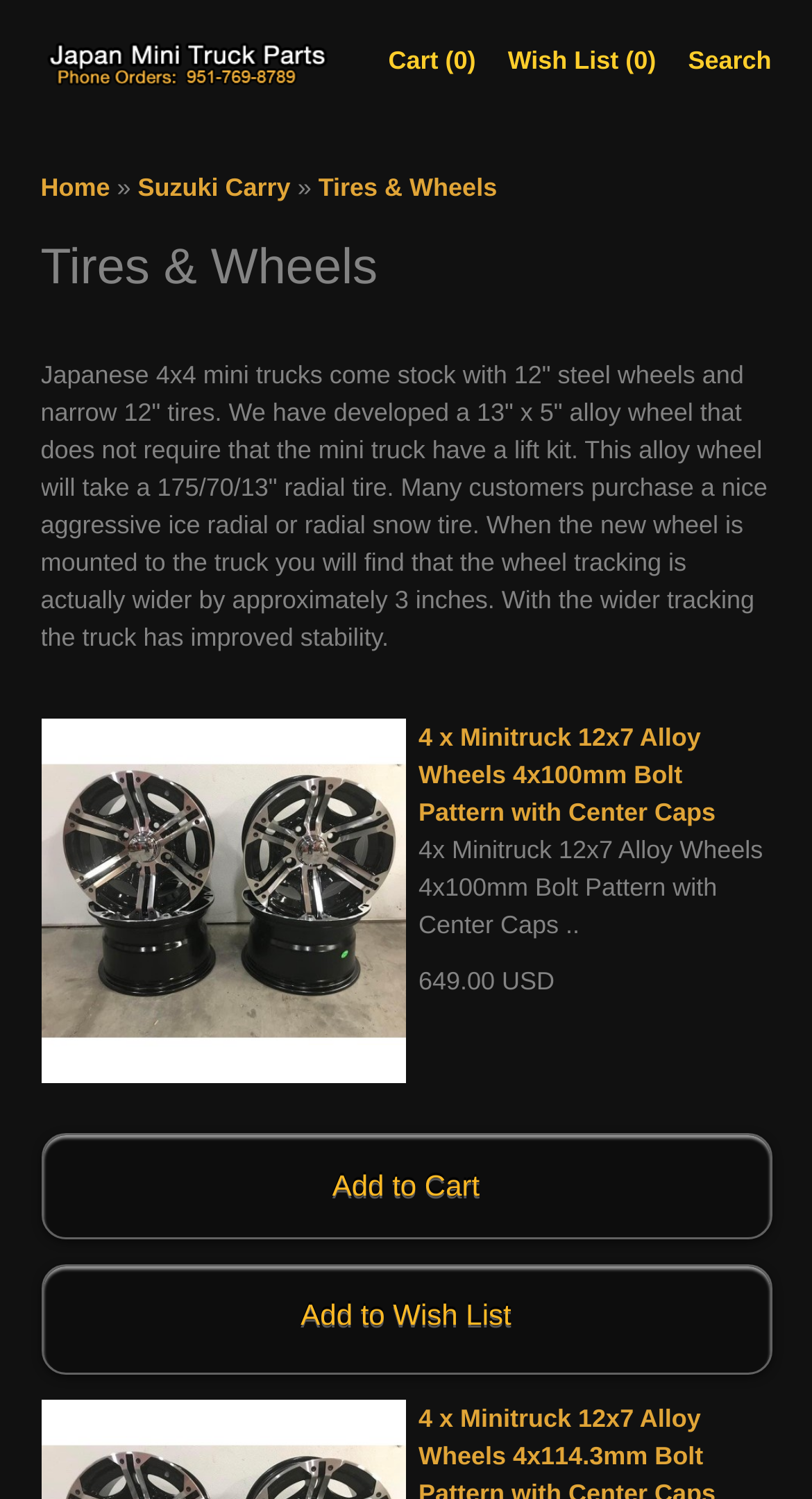Please provide a detailed answer to the question below based on the screenshot: 
What type of tire can be used with the 13" x 5" alloy wheel?

The webpage mentions that the 13" x 5" alloy wheel will take a 175/70/13" radial tire, which is suitable for use with this wheel size.